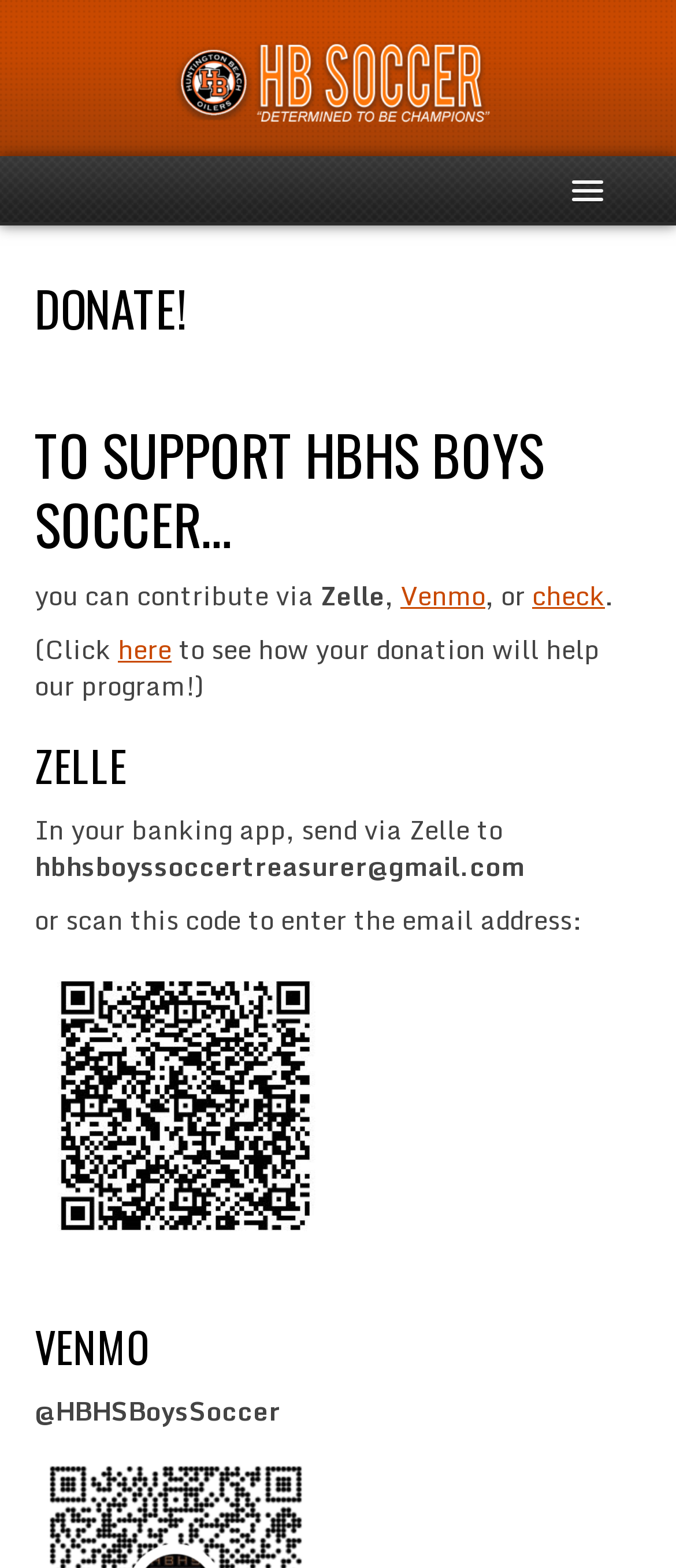Find the bounding box of the UI element described as follows: "check".

[0.787, 0.367, 0.895, 0.393]